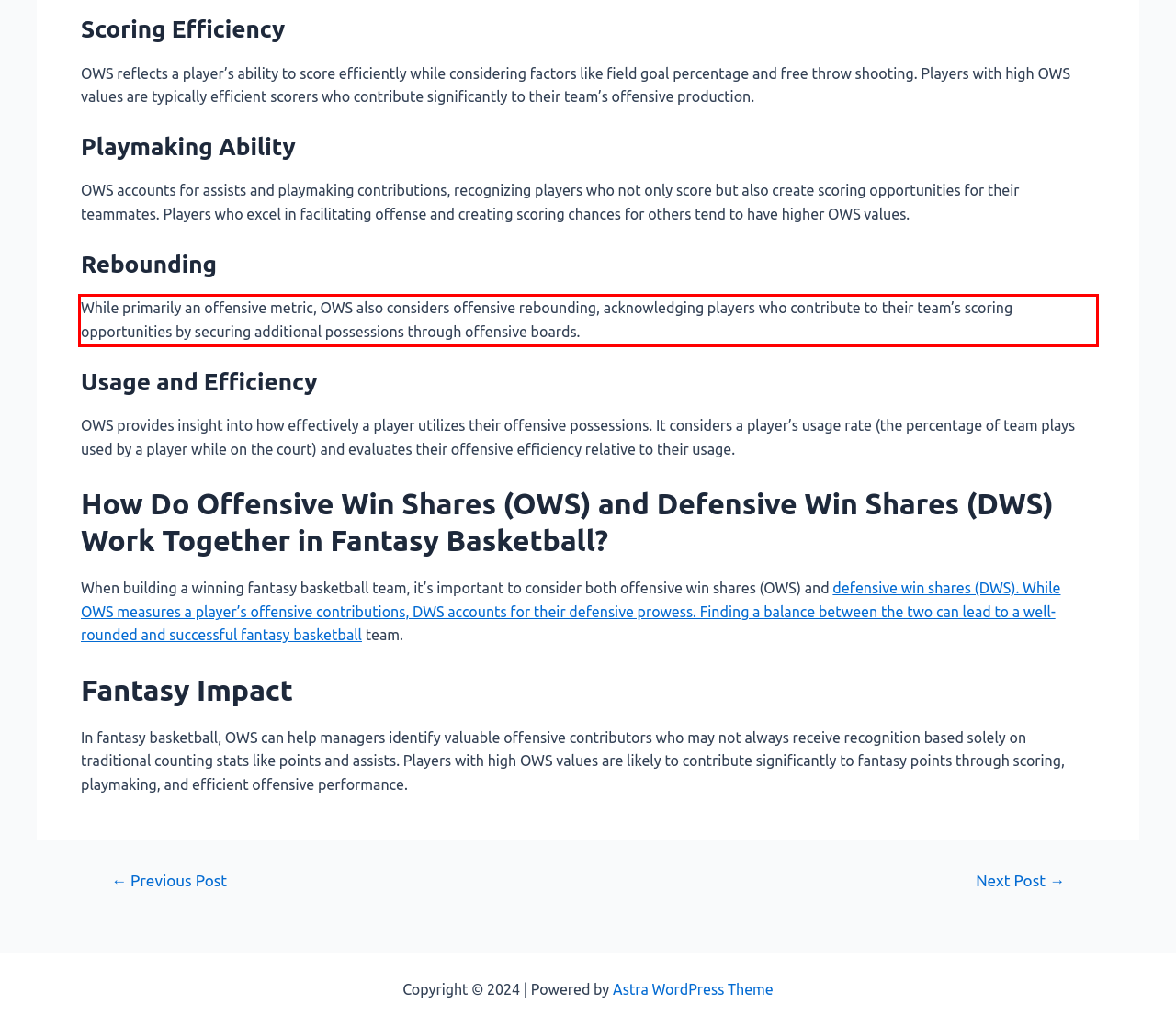Given a webpage screenshot, locate the red bounding box and extract the text content found inside it.

While primarily an offensive metric, OWS also considers offensive rebounding, acknowledging players who contribute to their team’s scoring opportunities by securing additional possessions through offensive boards.